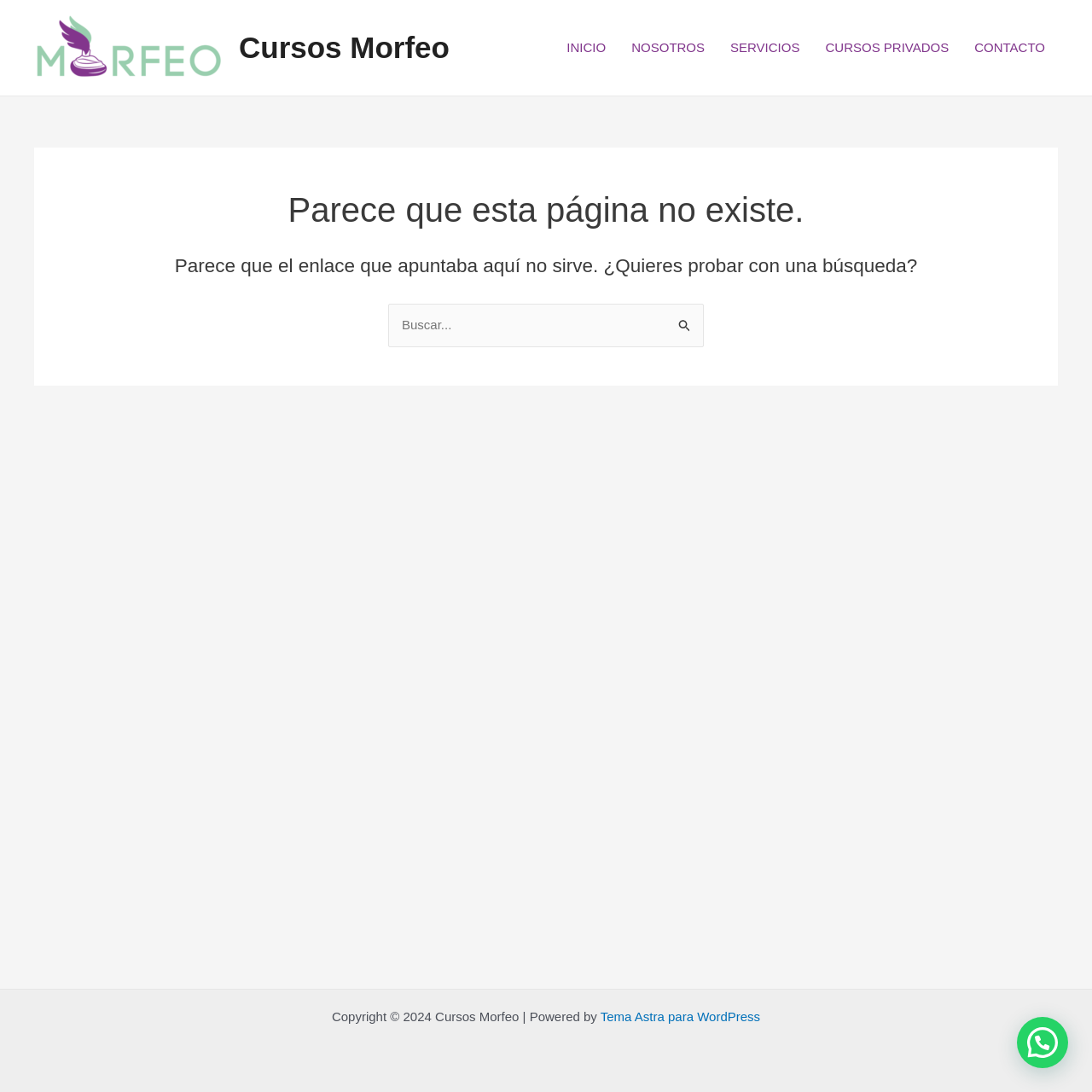Locate the bounding box of the UI element based on this description: "Cursos Morfeo". Provide four float numbers between 0 and 1 as [left, top, right, bottom].

[0.219, 0.028, 0.412, 0.059]